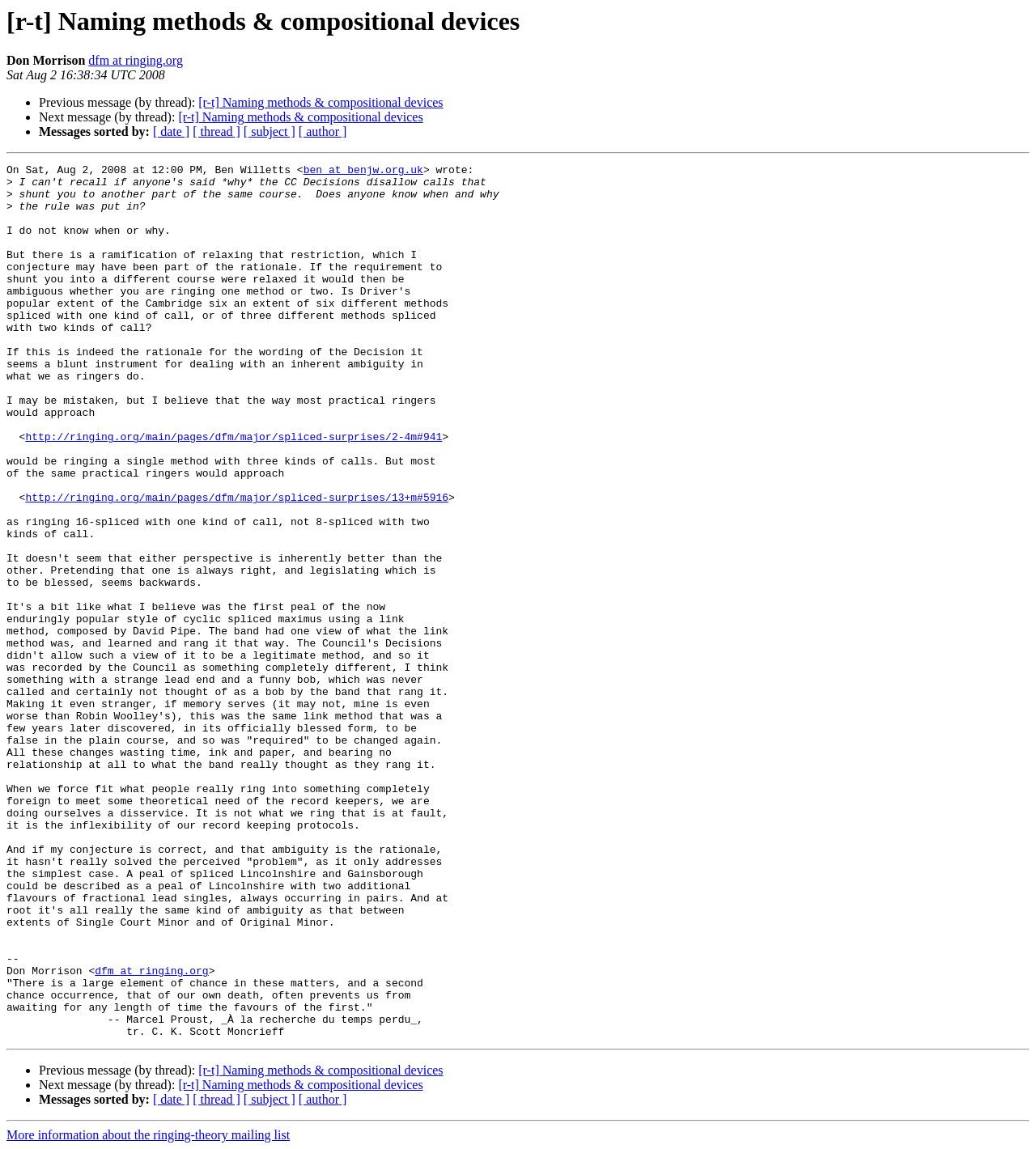Detail the features and information presented on the webpage.

This webpage appears to be a discussion forum or mailing list archive, focused on the topic of "Naming methods & compositional devices" in the context of bell ringing. 

At the top of the page, there is a heading with the title "[r-t] Naming methods & compositional devices" followed by the author's name "Don Morrison" and a link to their email address. Below this, there is a timestamp indicating when the message was posted.

The main content of the page is a lengthy message from Ben Willetts, which discusses the concept of naming methods and compositional devices in bell ringing. The message includes several links to external resources and references to specific ringing methods.

Throughout the message, there are several horizontal separators that divide the content into distinct sections. There are also several links to related messages in the thread, including "Previous message (by thread)" and "Next message (by thread)".

At the bottom of the page, there are additional links to navigate the mailing list archive, including options to sort messages by date, thread, subject, or author. There is also a link to more information about the "ringing-theory" mailing list.